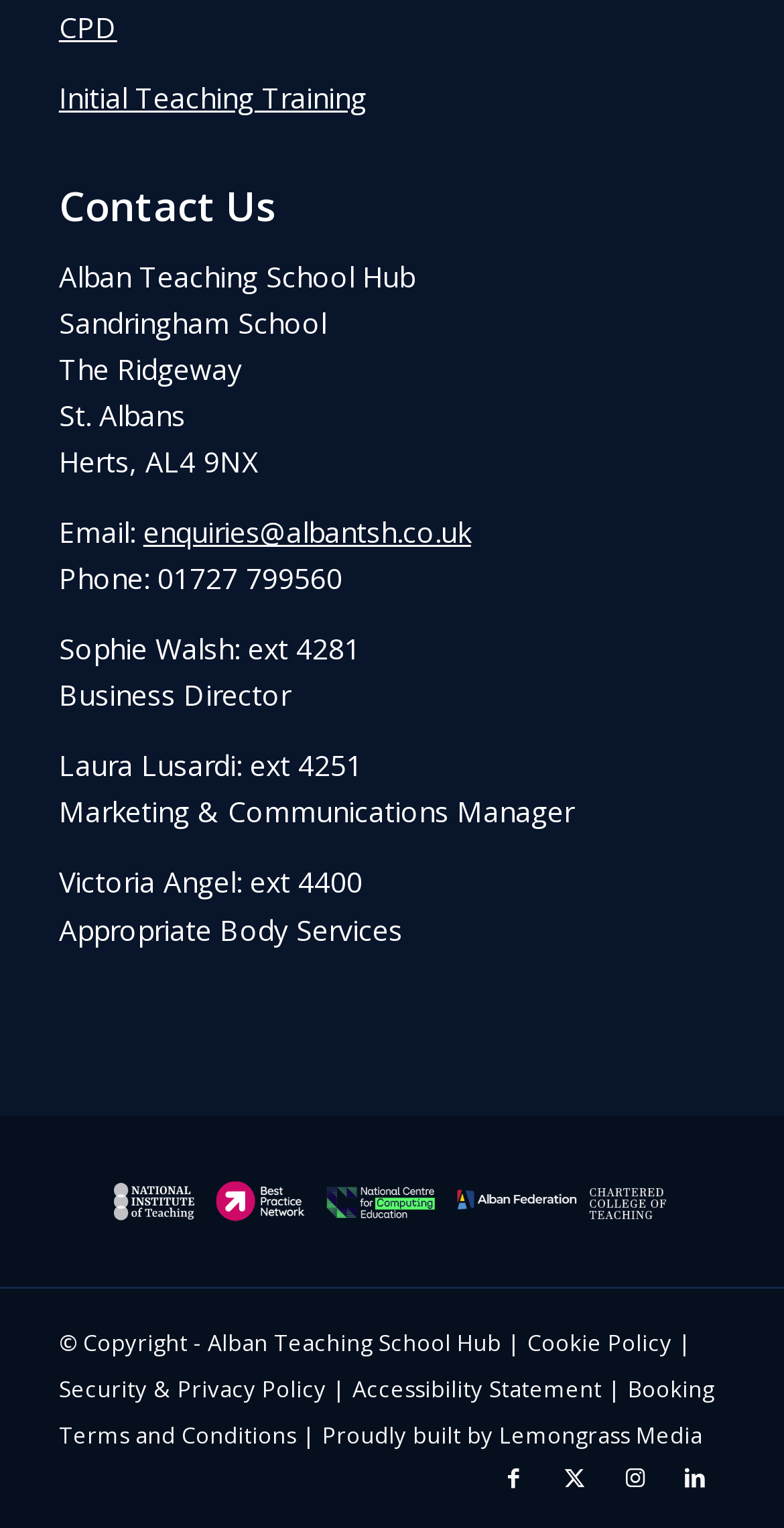Highlight the bounding box coordinates of the region I should click on to meet the following instruction: "View Cookie Policy".

[0.672, 0.868, 0.857, 0.888]